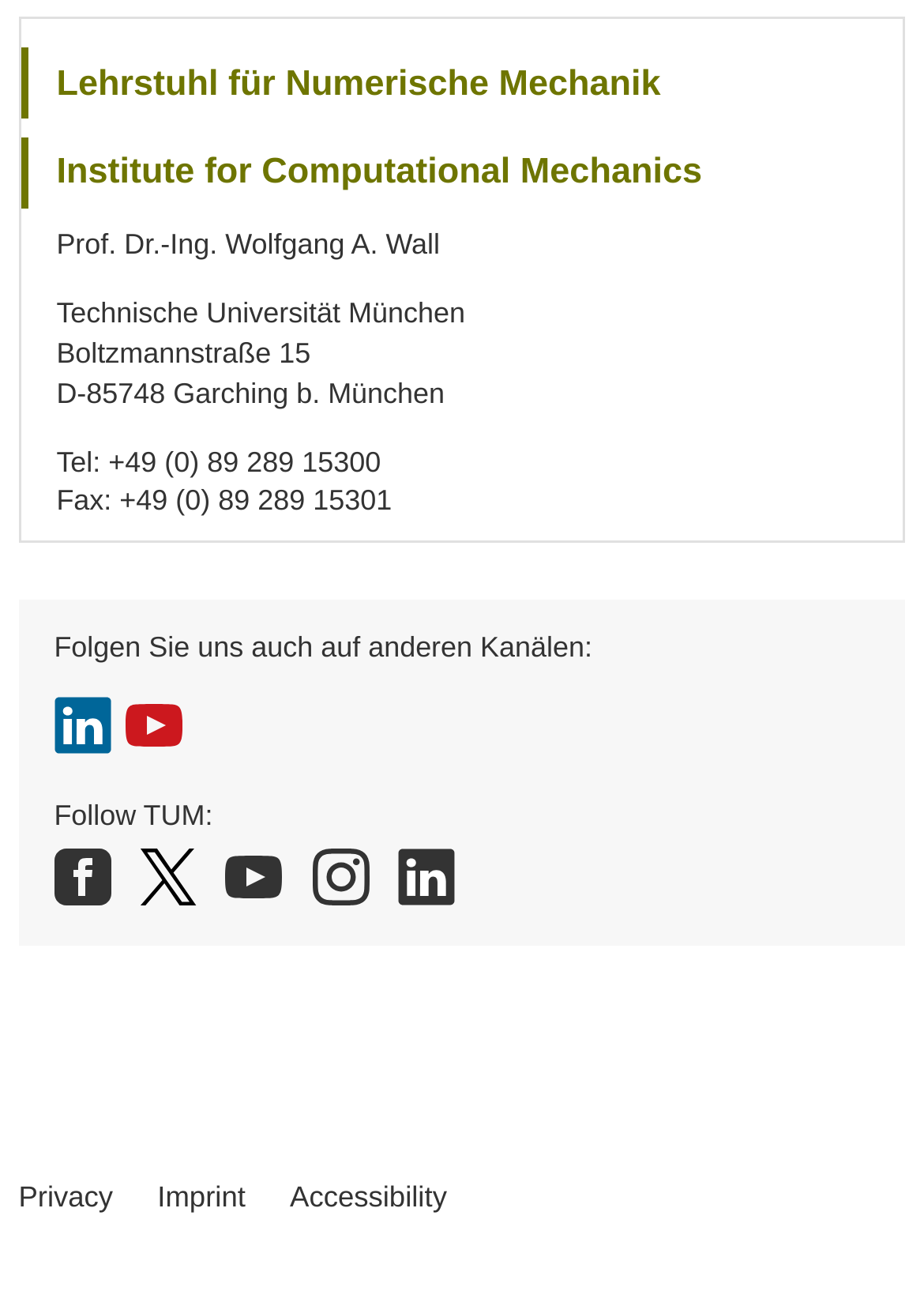What are the three links at the bottom of the webpage?
Refer to the image and respond with a one-word or short-phrase answer.

Privacy, Imprint, Accessibility